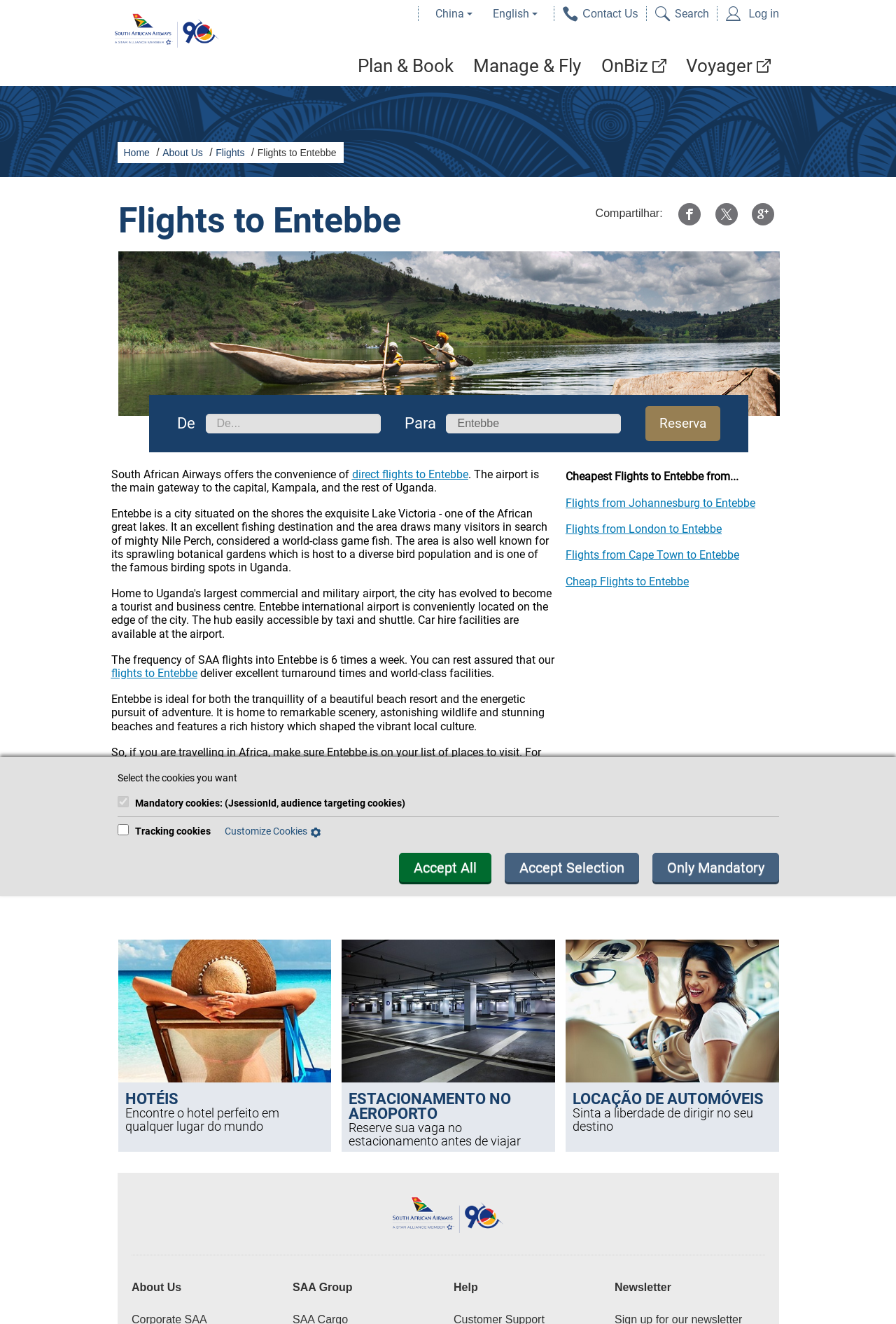What is the airline's name?
Analyze the screenshot and provide a detailed answer to the question.

The airline's name can be found in the top-left corner of the webpage, where the logo and text 'South African Airways' are displayed.